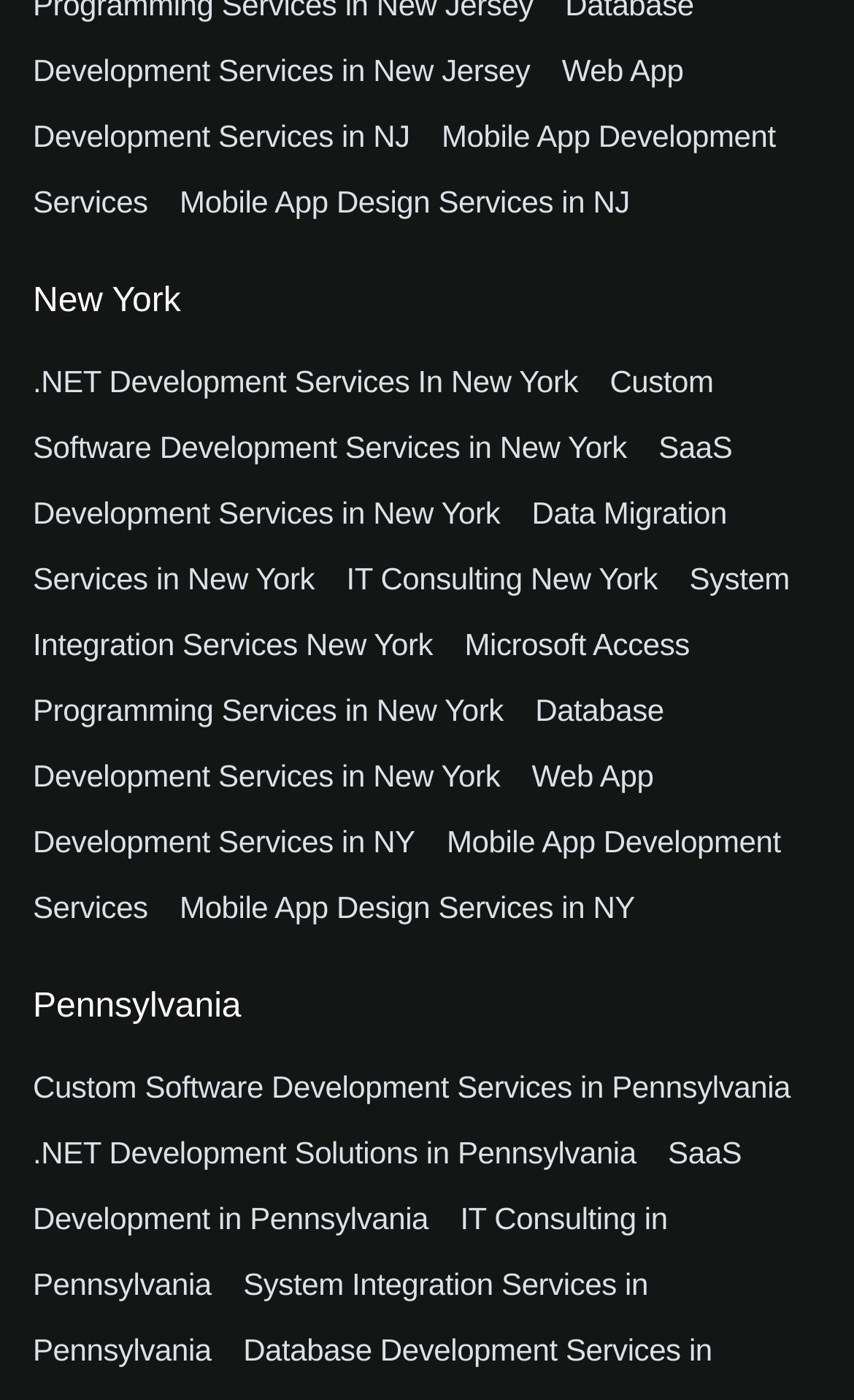Locate the bounding box of the UI element described in the following text: "System Integration Services in Pennsylvania".

[0.038, 0.904, 0.759, 0.976]